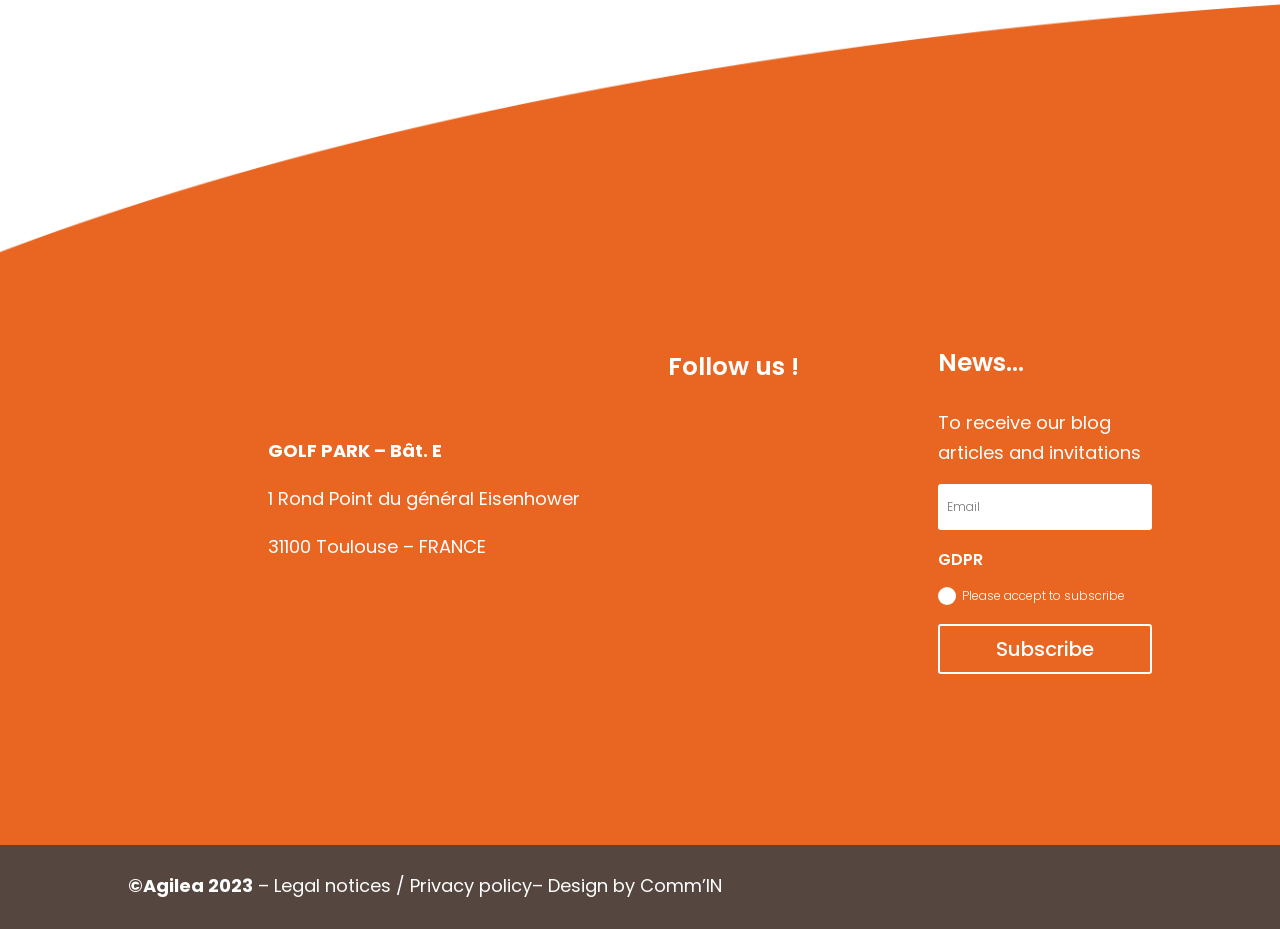What is the copyright year of the website?
Use the information from the screenshot to give a comprehensive response to the question.

I found the copyright year by looking at the static text element with ID 410, which is located at the bottom of the page and contains the copyright information.